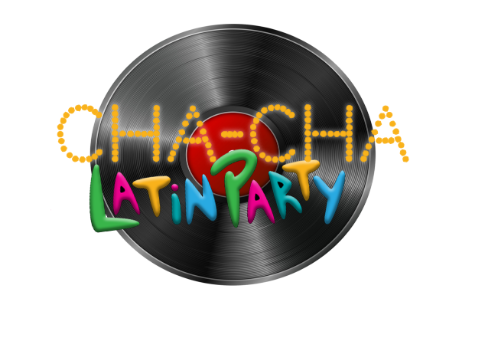Please provide a brief answer to the question using only one word or phrase: 
What is the spirit reflected in the 'CHA-CHA' text?

Lively spirit of Latin culture